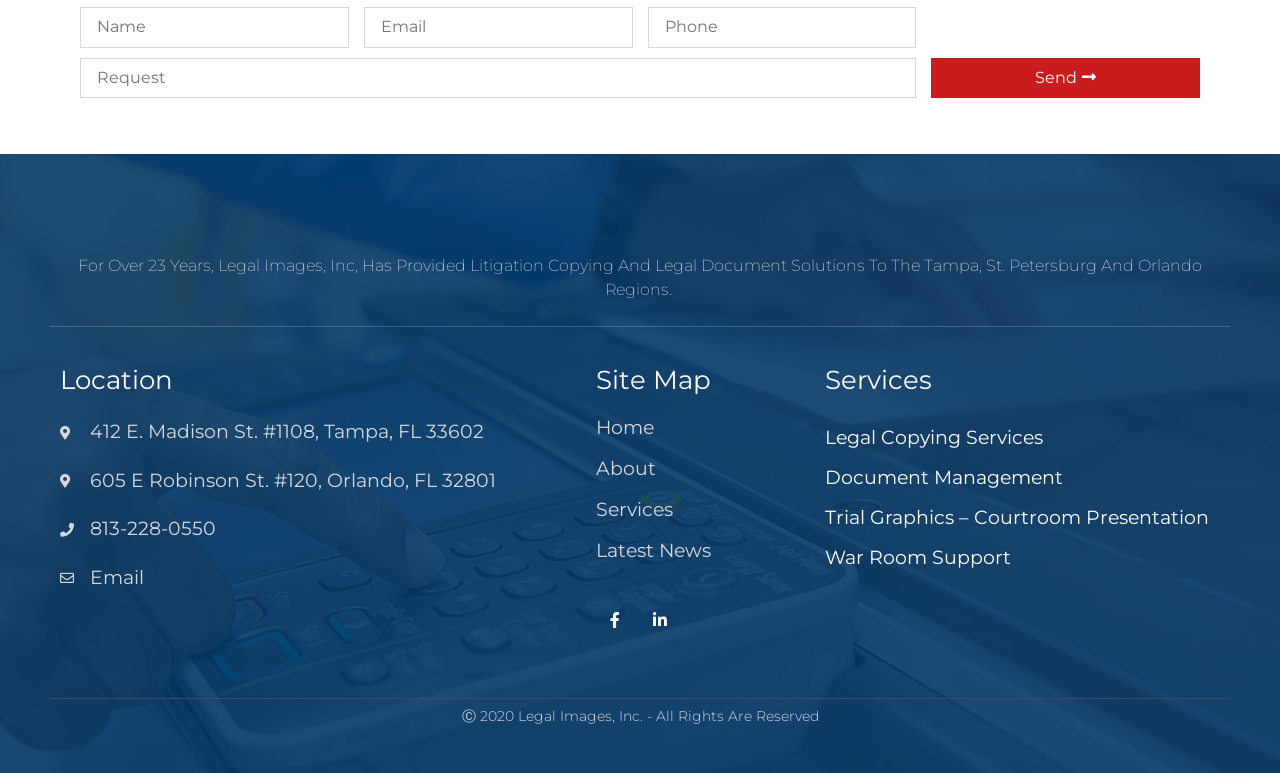Use a single word or phrase to answer the question:
How many locations are listed?

2